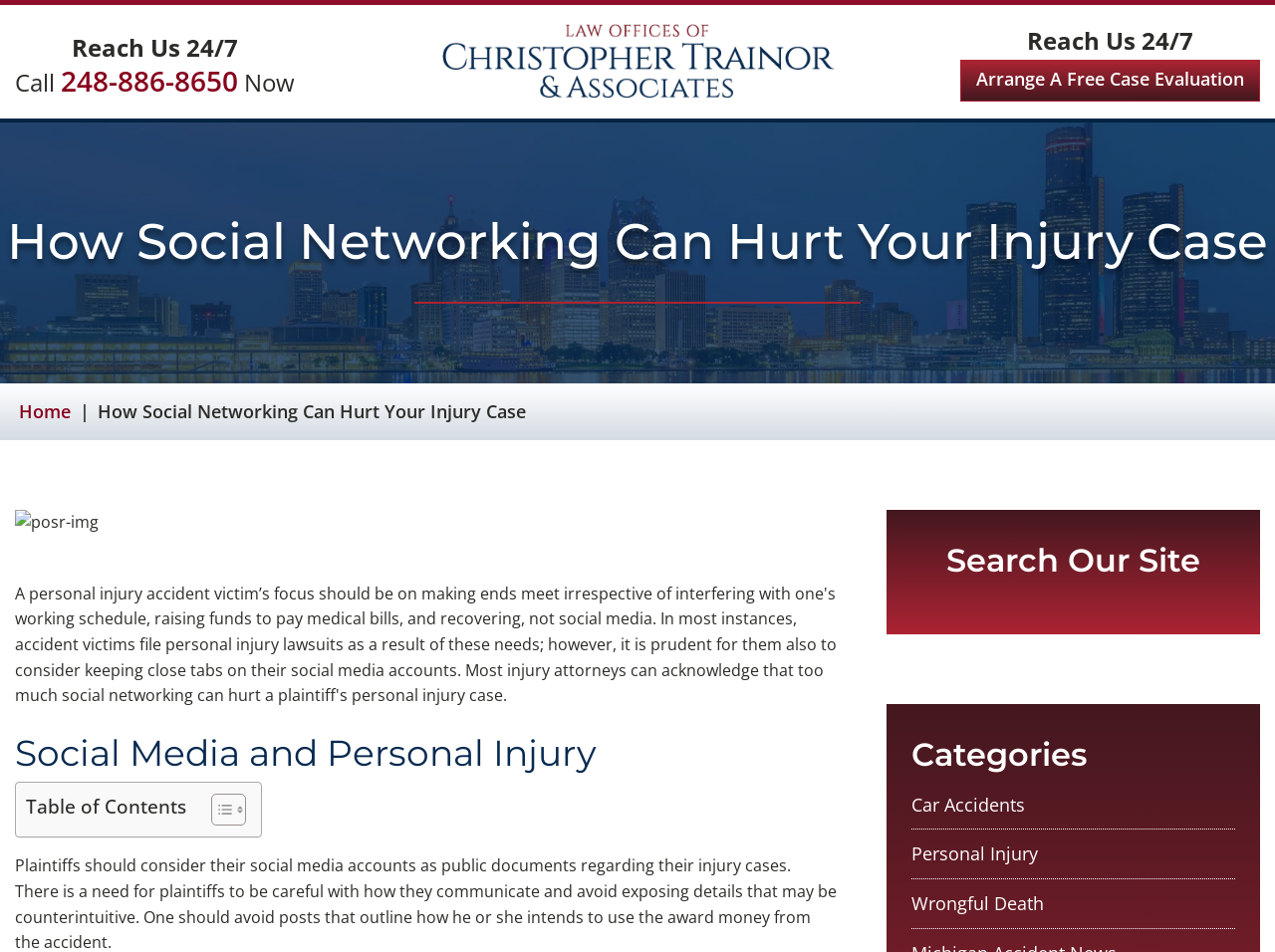What are the categories listed on the right side of the webpage?
Please give a detailed and elaborate answer to the question based on the image.

I found the categories by looking at the elements with the headings 'Categories' and the links below it, which contain the text 'Car Accidents', 'Personal Injury', and 'Wrongful Death'.